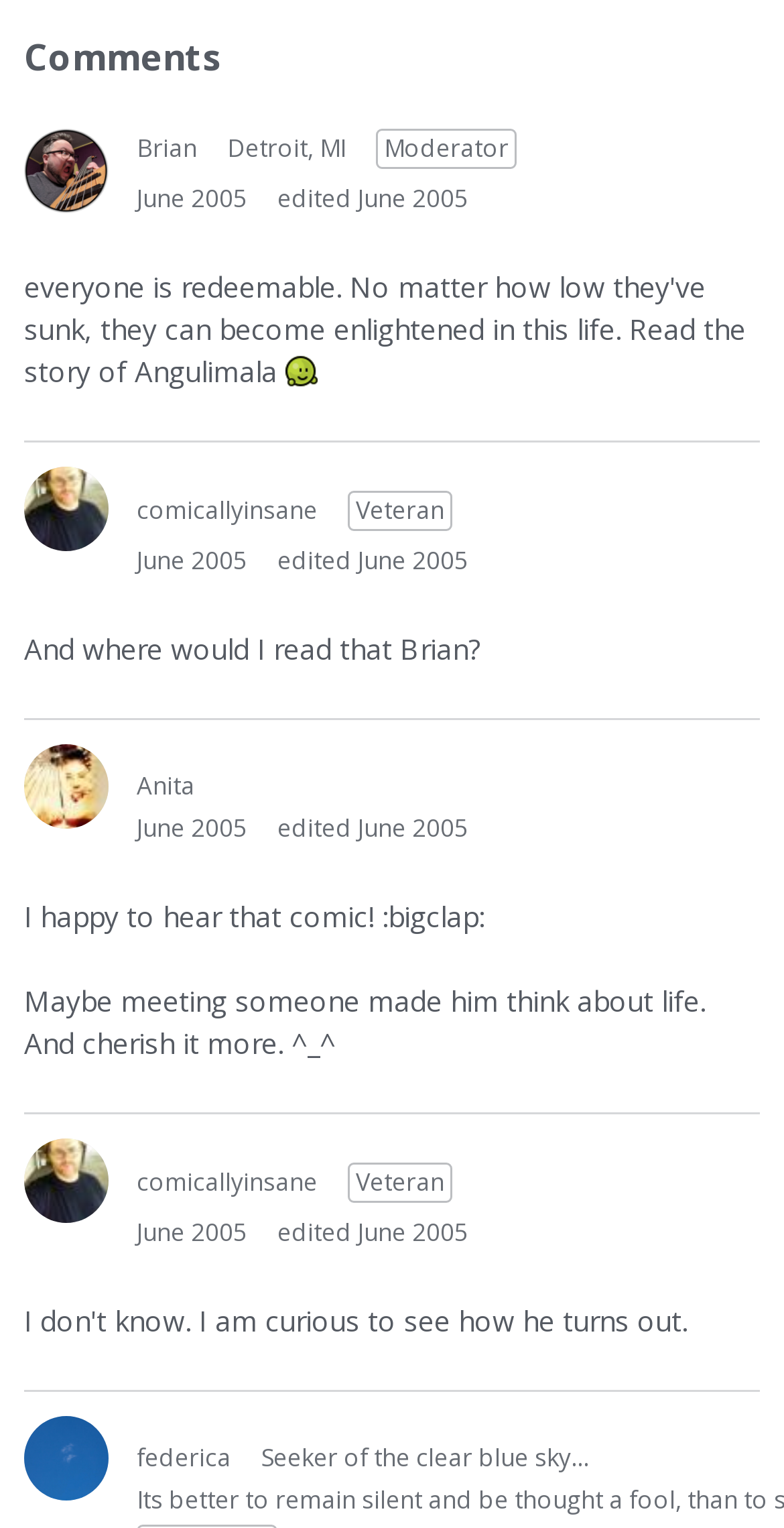What is the title of the thread?
Provide a one-word or short-phrase answer based on the image.

Comments